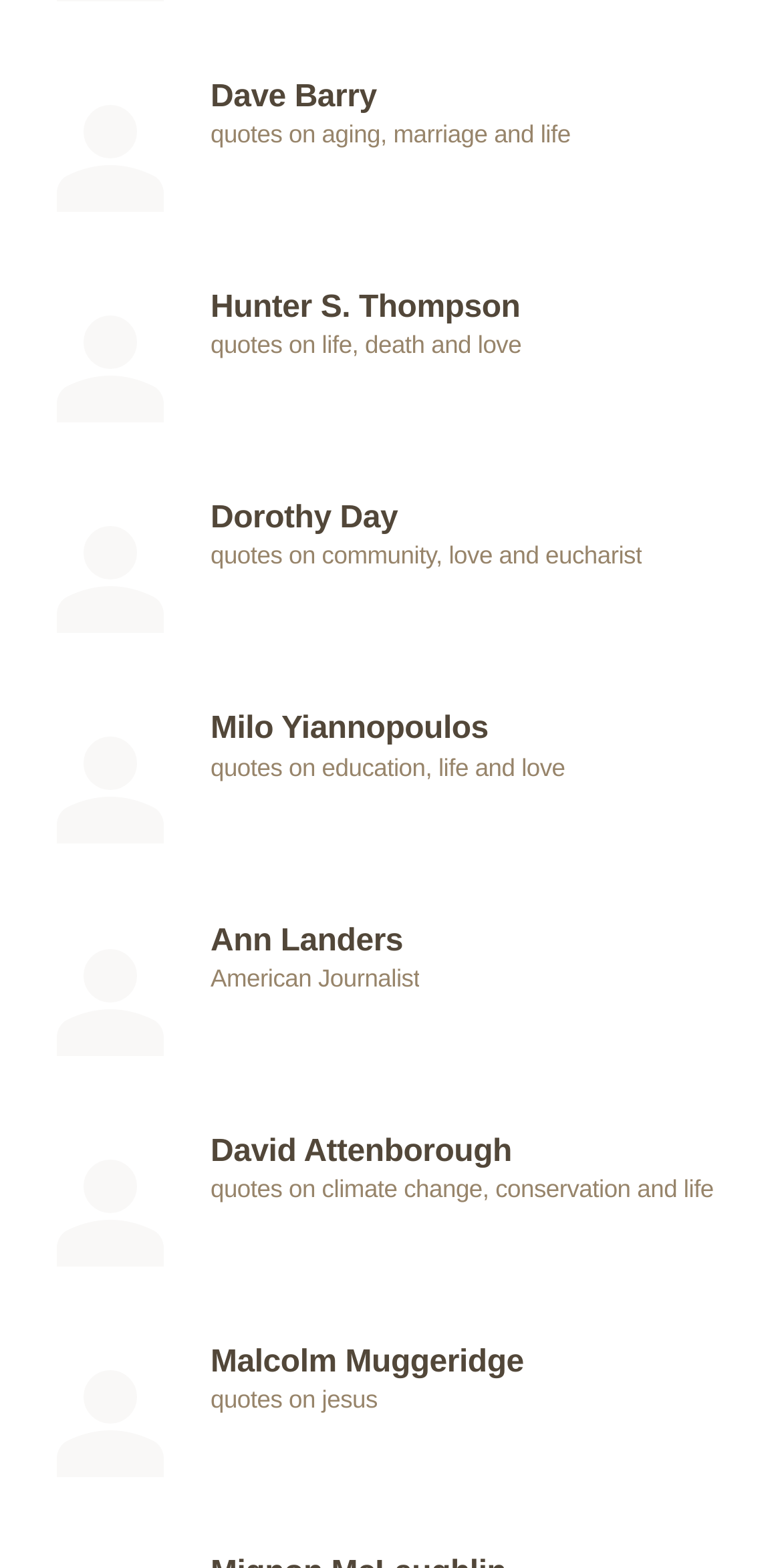Find and provide the bounding box coordinates for the UI element described with: "110+ Mark Shields quotes".

[0.09, 0.677, 0.508, 0.698]